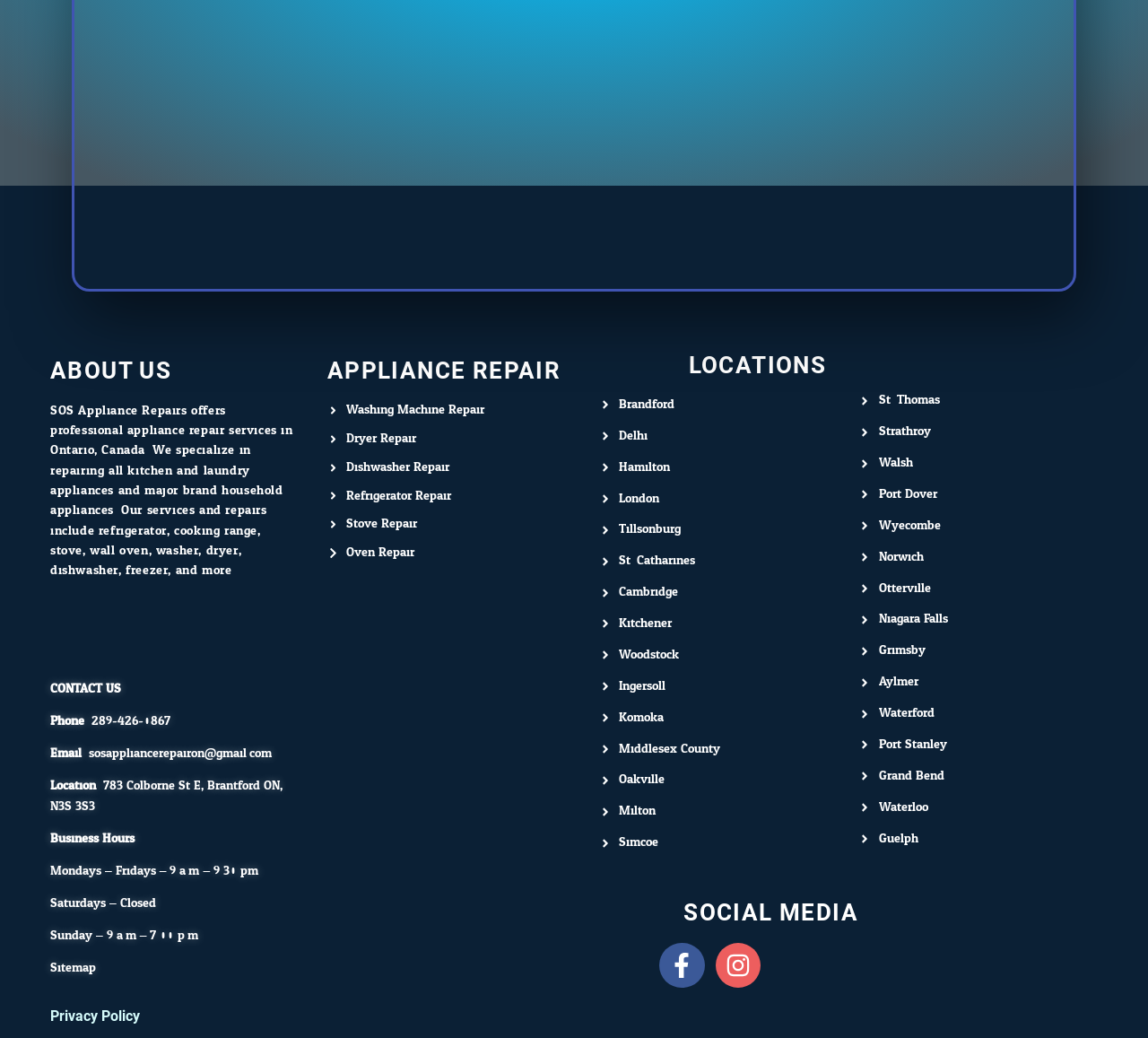Using the elements shown in the image, answer the question comprehensively: What is the phone number of SOS Appliance Repairs?

I found the phone number by looking at the 'CONTACT US' section, where it says 'Phone:' followed by the number '289-426-0867'.